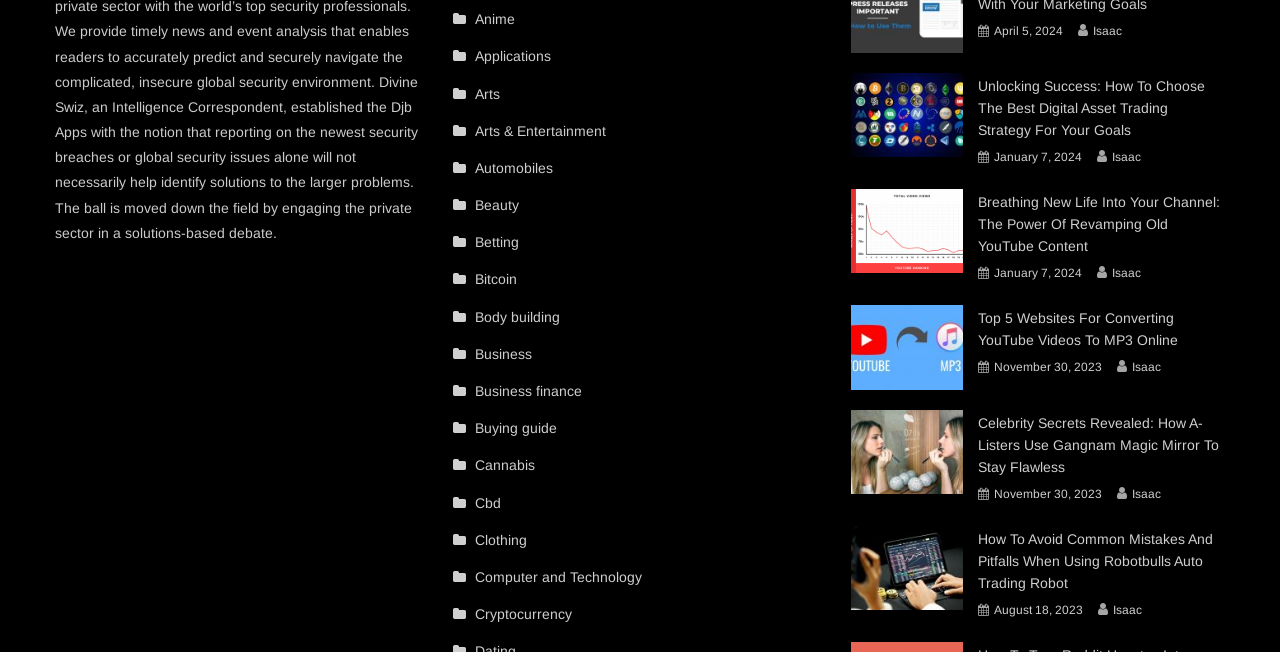Pinpoint the bounding box coordinates of the element to be clicked to execute the instruction: "View article posted on April 5, 2024".

[0.777, 0.032, 0.831, 0.065]